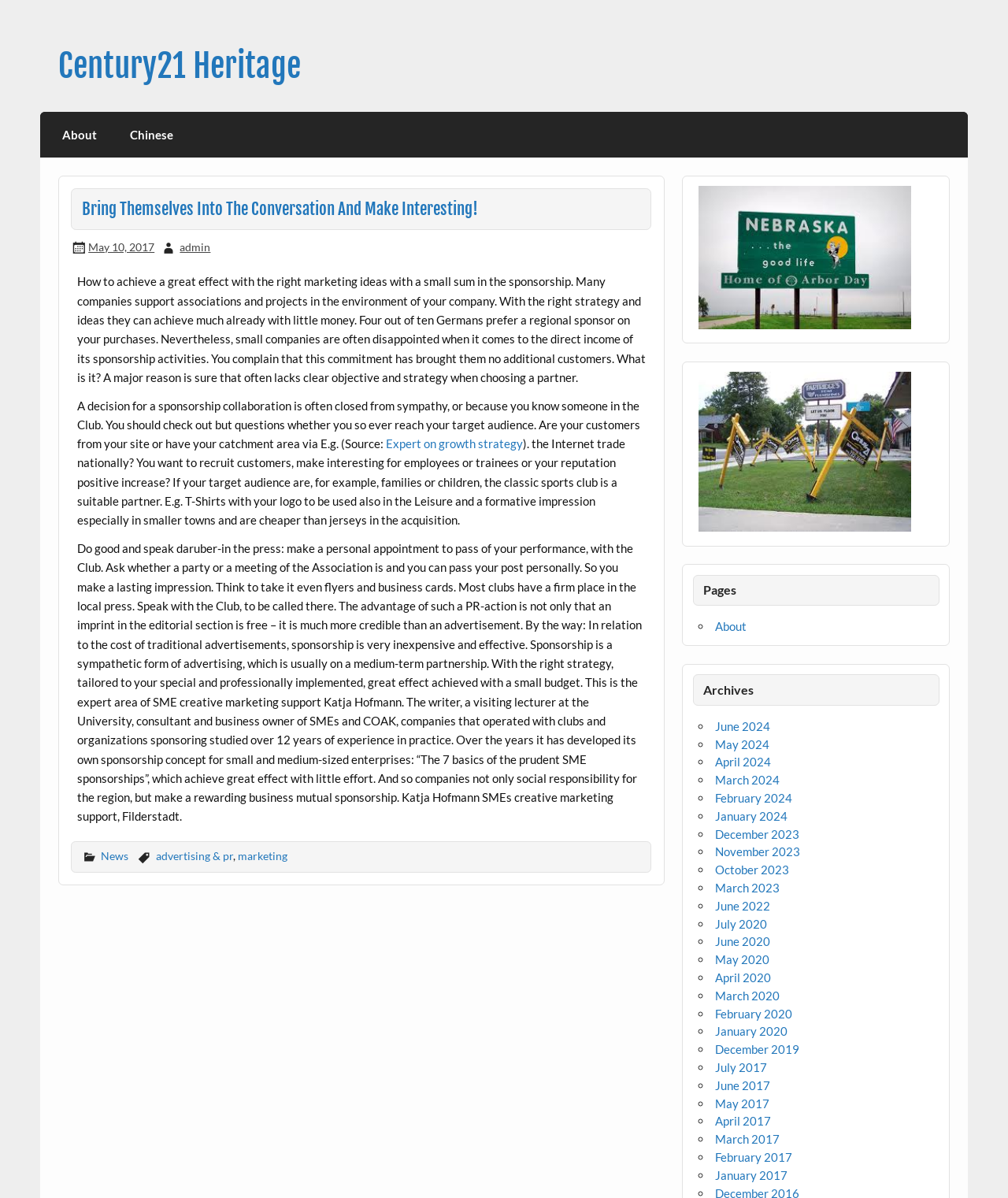Create an elaborate caption that covers all aspects of the webpage.

This webpage is about Century21 Heritage, a real estate company in Nebraska. At the top, there is a link to the company's name, followed by a static text "Nebraska Real Estate". Below that, there are links to "About" and "Chinese" options.

The main content of the page is an article with a heading "Bring Themselves Into The Conversation And Make Interesting!". The article discusses how companies can achieve great effects with the right marketing ideas and strategies, even with a small budget. It provides tips on how to choose the right sponsorship partner and how to make a lasting impression.

To the right of the article, there are two images. Below the article, there are links to "News", "advertising & pr", and "marketing". On the right side of the page, there are headings "Pages" and "Archives", followed by lists of links to various pages and archives, respectively. The archives list includes links to months and years, ranging from January 2017 to June 2024.

Overall, the webpage appears to be a blog or news section of the Century21 Heritage website, providing information and advice on marketing and real estate-related topics.